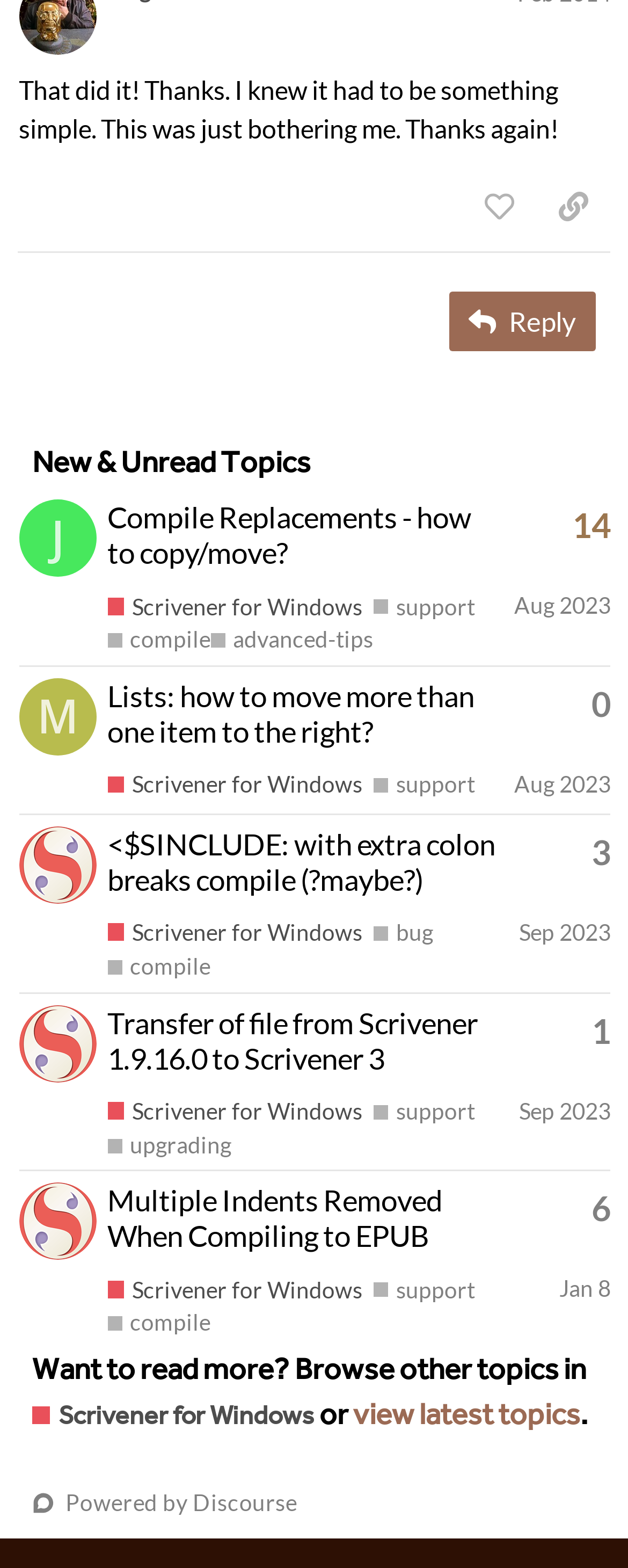Please provide the bounding box coordinates for the element that needs to be clicked to perform the following instruction: "Plan a vacation". The coordinates should be given as four float numbers between 0 and 1, i.e., [left, top, right, bottom].

None